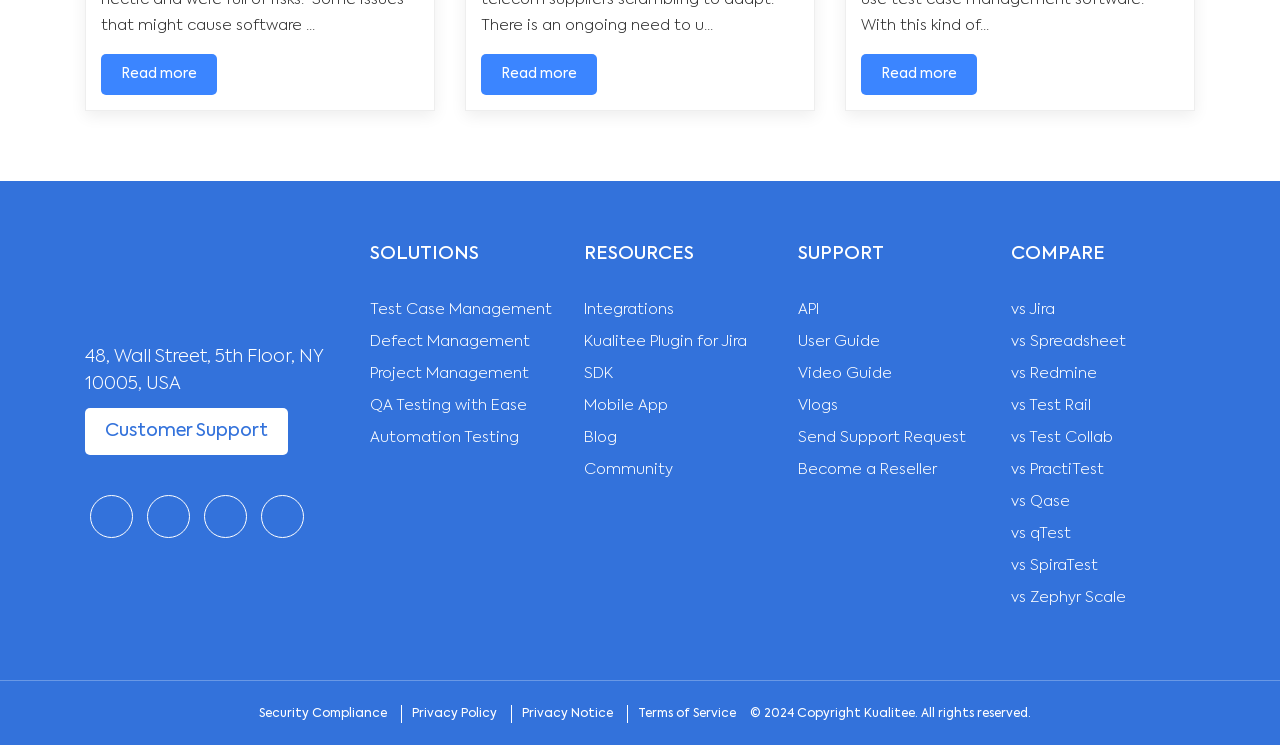What is the copyright year?
Observe the image and answer the question with a one-word or short phrase response.

2024